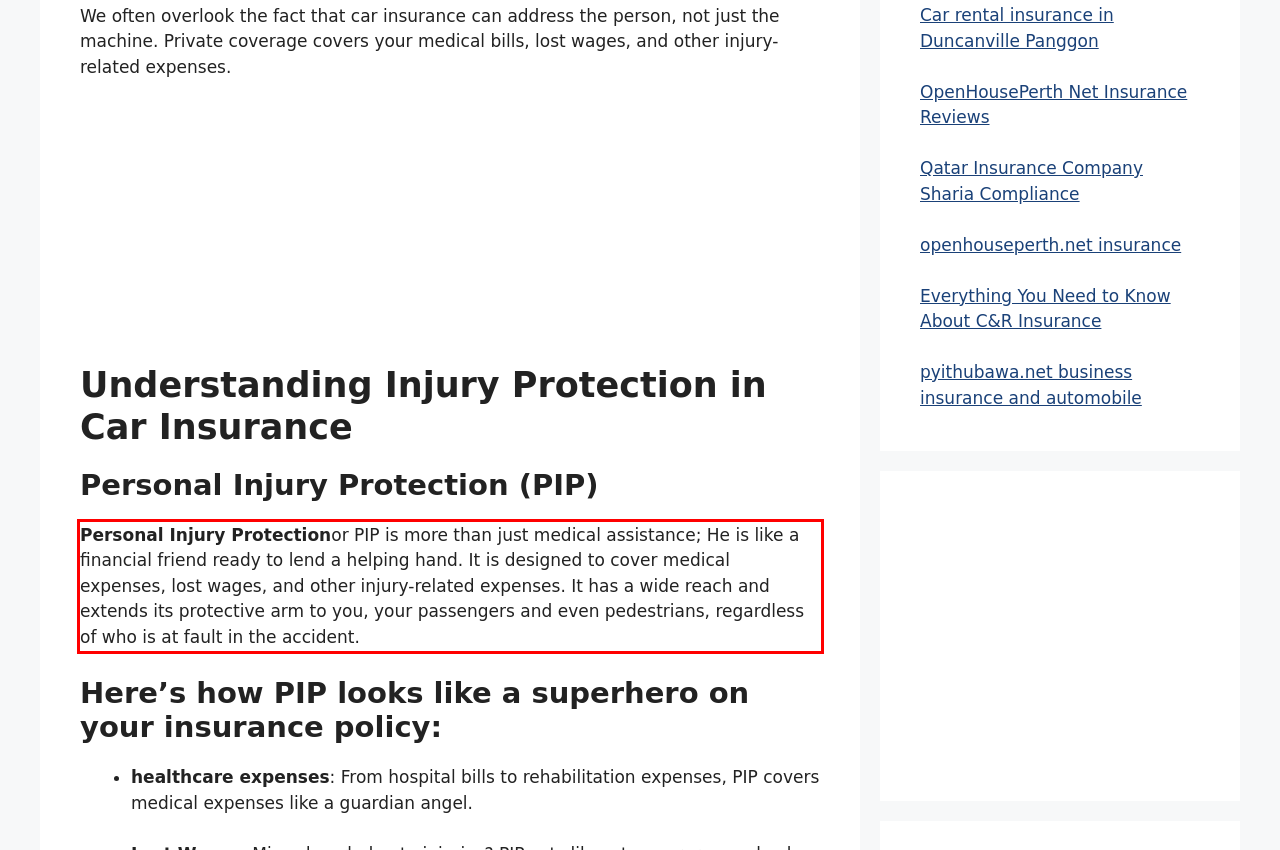Identify the text inside the red bounding box in the provided webpage screenshot and transcribe it.

Personal Injury Protectionor PIP is more than just medical assistance; He is like a financial friend ready to lend a helping hand. It is designed to cover medical expenses, lost wages, and other injury-related expenses. It has a wide reach and extends its protective arm to you, your passengers and even pedestrians, regardless of who is at fault in the accident.